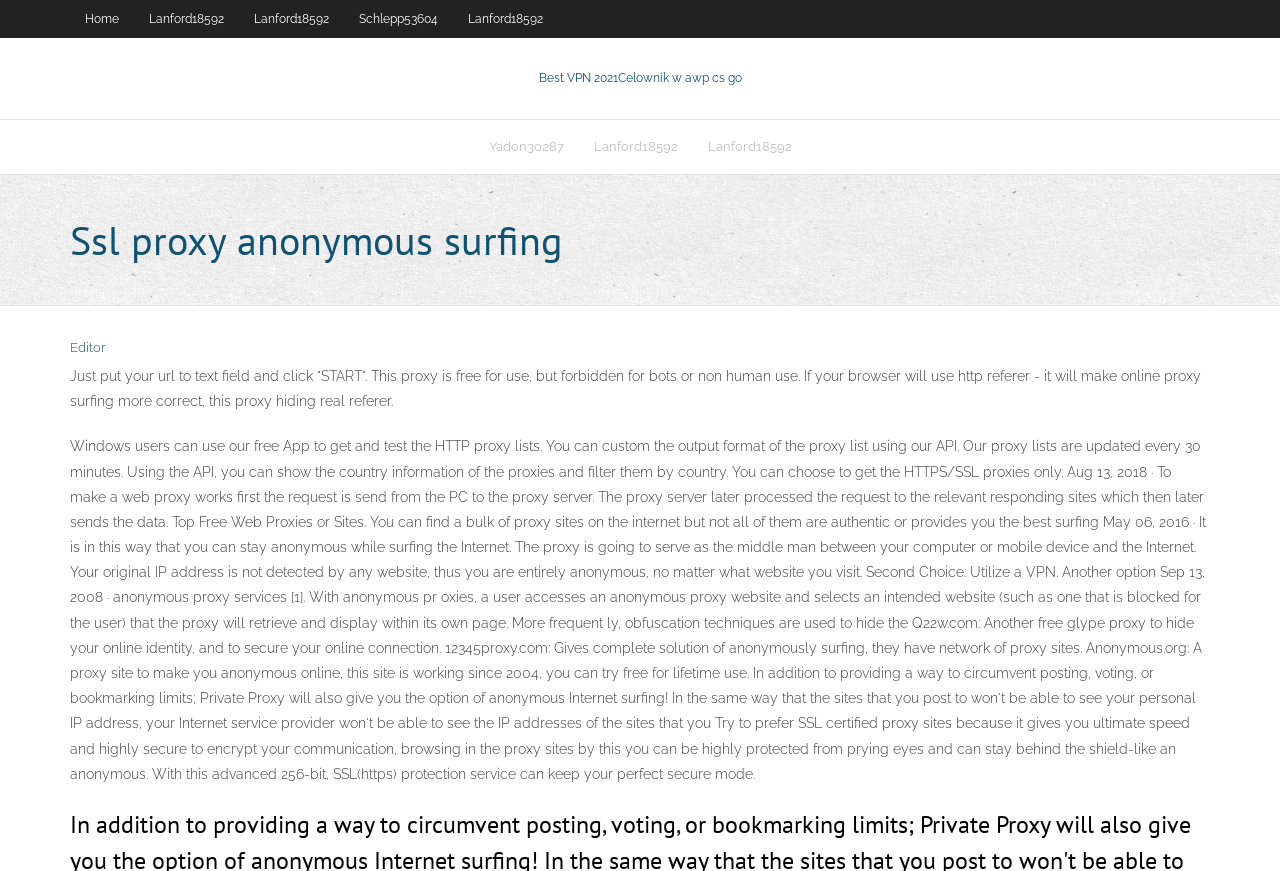Give a concise answer using only one word or phrase for this question:
What is the condition for using this proxy?

Not for bots or non-human use